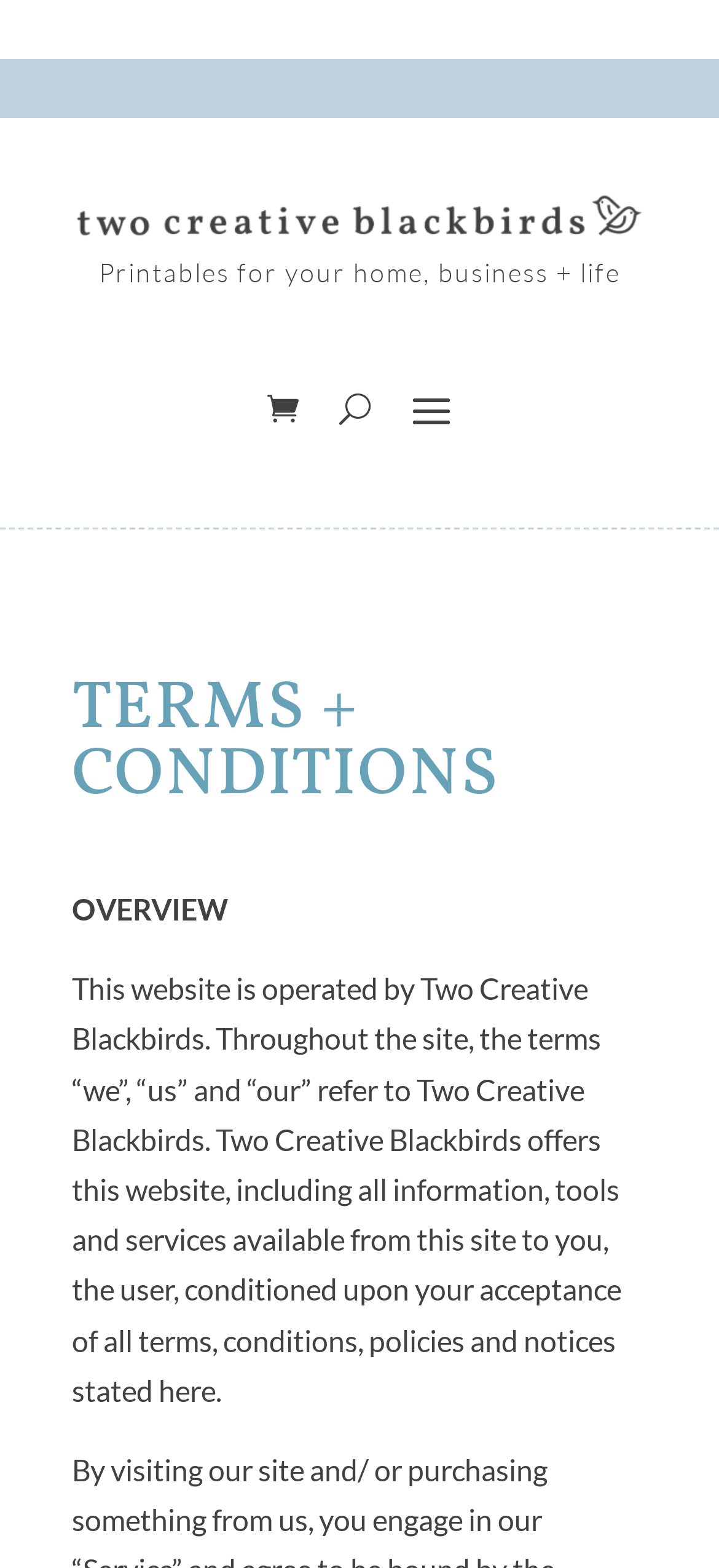Provide a comprehensive description of the webpage.

The webpage is titled "Terms and Conditions - Two Creative Blackbirds" and features the company's logo, a grey image, at the top left corner, taking up most of the width. Below the logo, there is a heading that reads "Printables for your home, business + life". 

To the right of the heading, there are two icons: a link with a symbol and a button labeled "U". 

Further down, there is a prominent heading "TERMS + CONDITIONS" that spans the width of the page. Below this heading, there is a section labeled "OVERVIEW" in a smaller font. 

The main content of the page is a block of text that describes the terms and conditions of the website, operated by Two Creative Blackbirds. The text explains that the website is offered to users conditioned upon their acceptance of all terms, conditions, policies, and notices stated on the site.